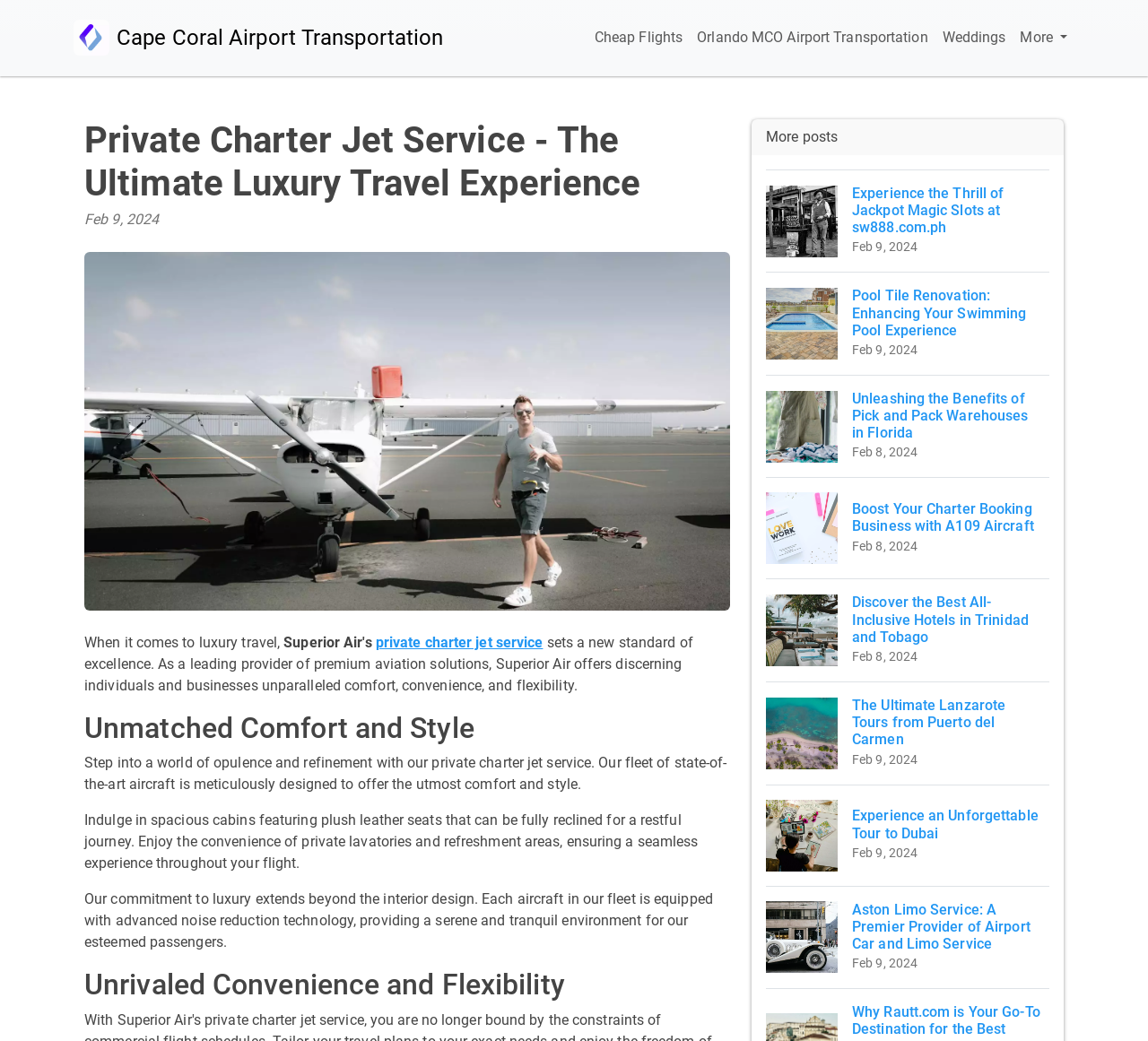Please identify the bounding box coordinates of the clickable element to fulfill the following instruction: "Click the 'Cheap Flights' link". The coordinates should be four float numbers between 0 and 1, i.e., [left, top, right, bottom].

[0.512, 0.014, 0.601, 0.059]